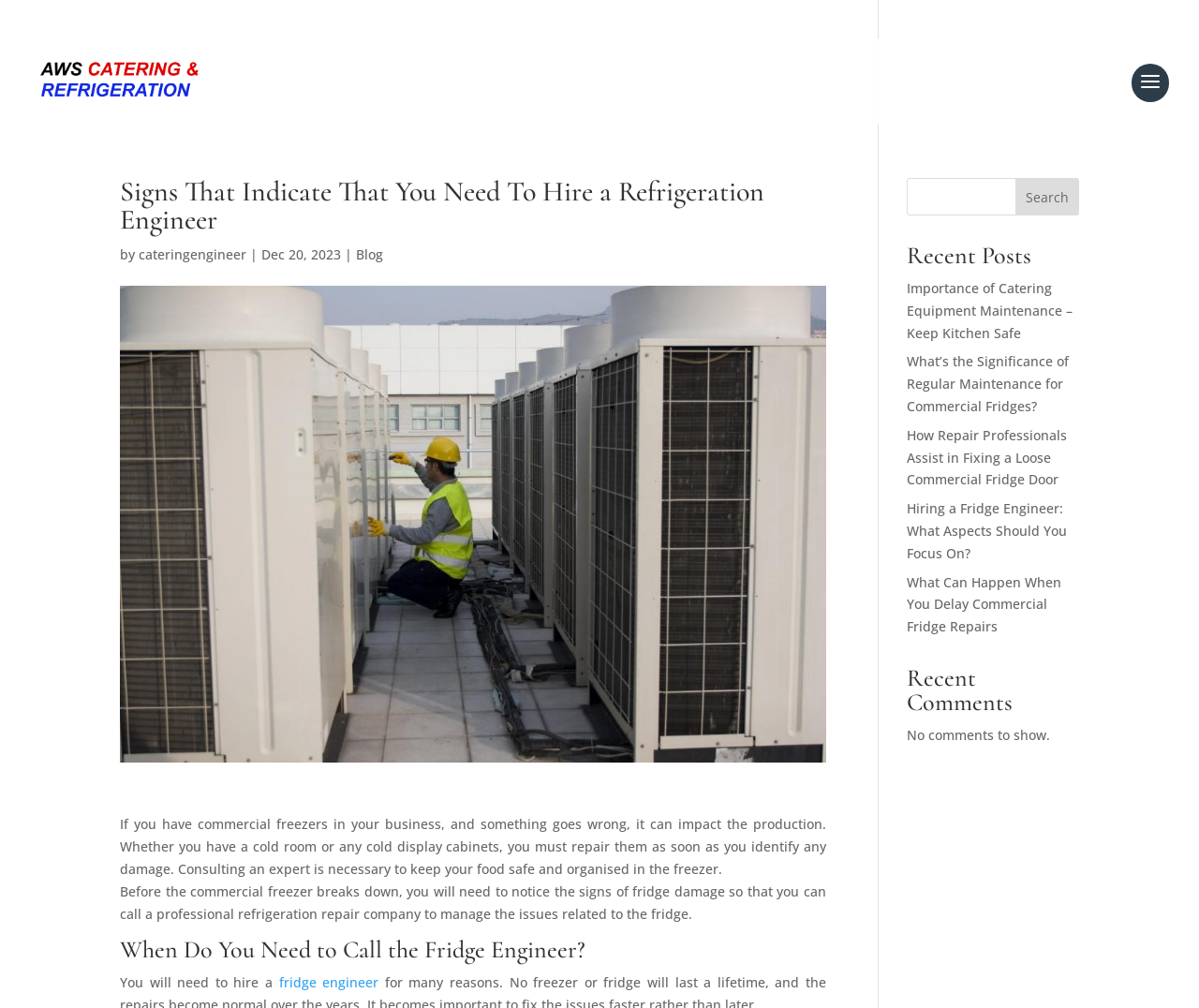Please identify the bounding box coordinates for the region that you need to click to follow this instruction: "Contact a fridge engineer".

[0.232, 0.966, 0.316, 0.984]